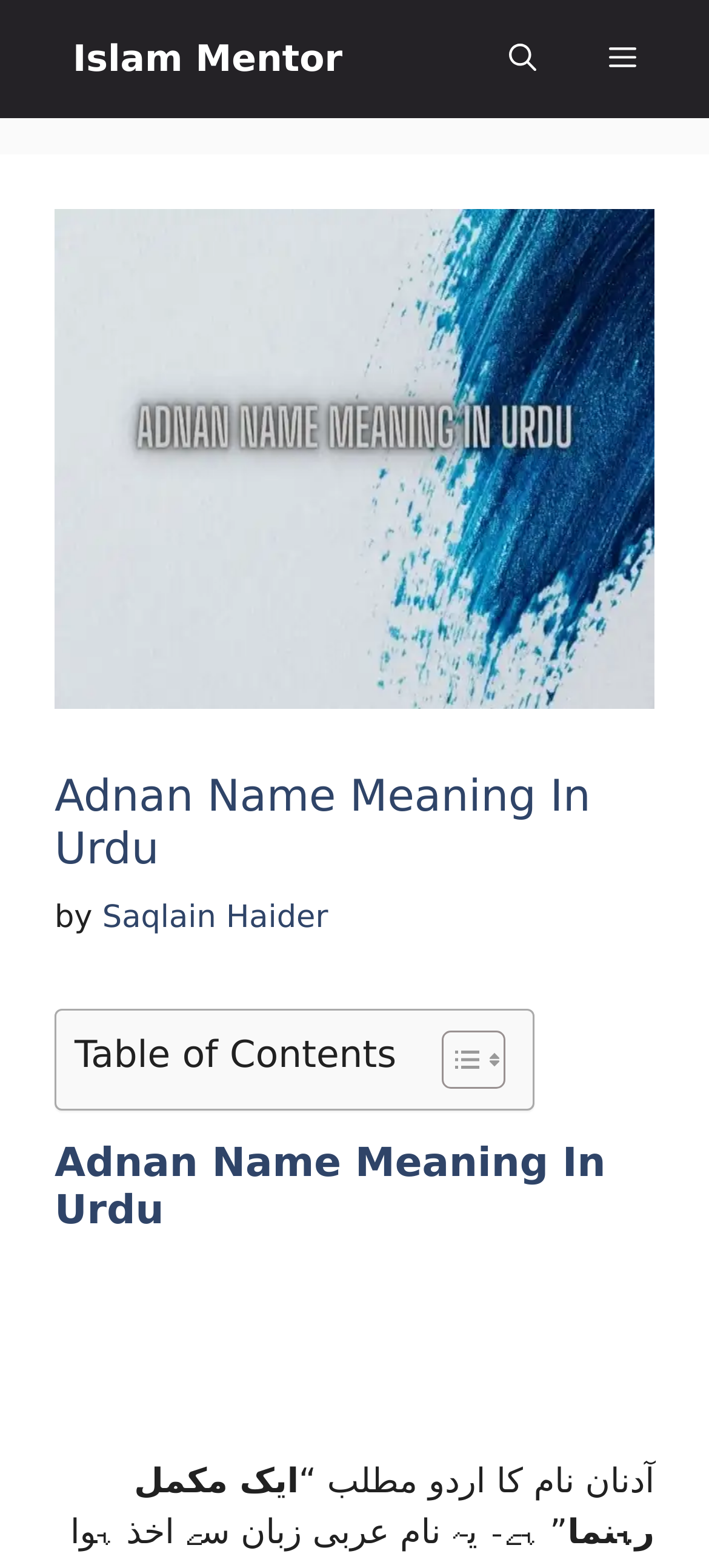Is there a search function on the webpage?
Refer to the screenshot and deliver a thorough answer to the question presented.

The search function can be found in the top-right corner of the webpage, where it says 'Open search' and has a button to open the search bar.